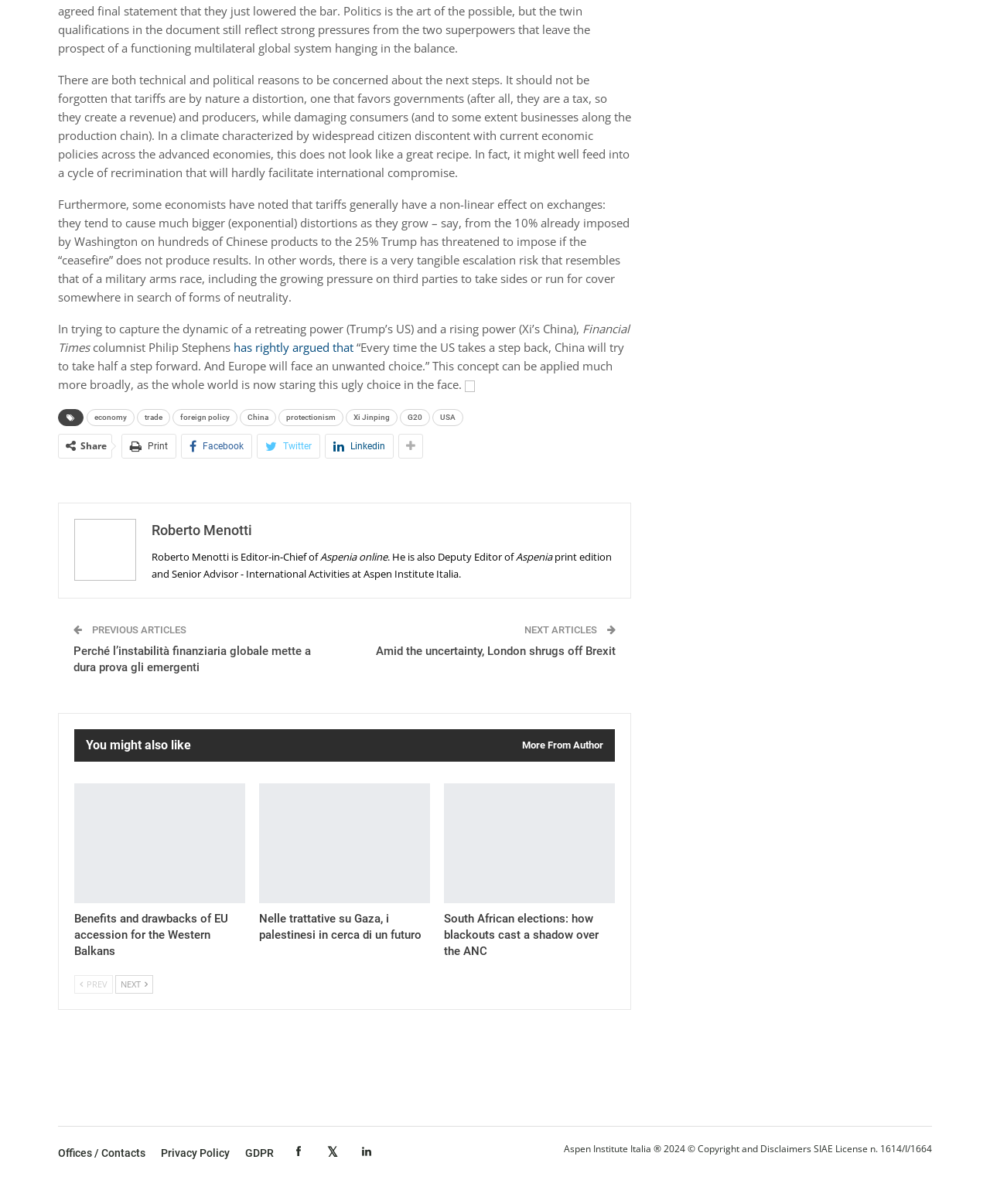What is the position of Roberto Menotti in Aspen Institute Italia?
Using the image as a reference, answer the question in detail.

The position of Roberto Menotti in Aspen Institute Italia can be found by looking at the text 'He is also Deputy Editor of print edition and Senior Advisor - International Activities at Aspen Institute Italia.' which is located below the main article text.